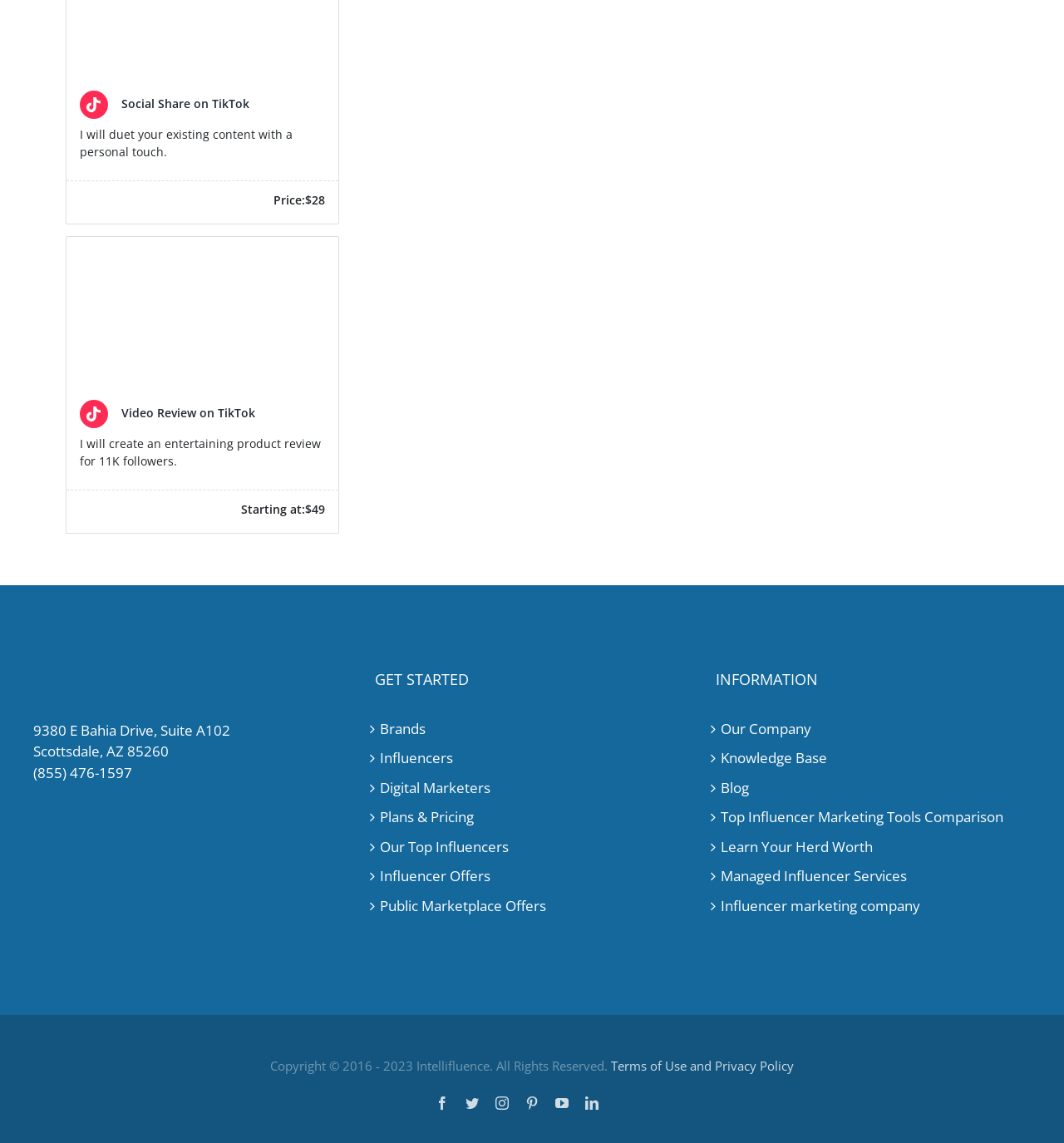Pinpoint the bounding box coordinates of the area that must be clicked to complete this instruction: "Download on the App Store".

[0.031, 0.701, 0.125, 0.73]